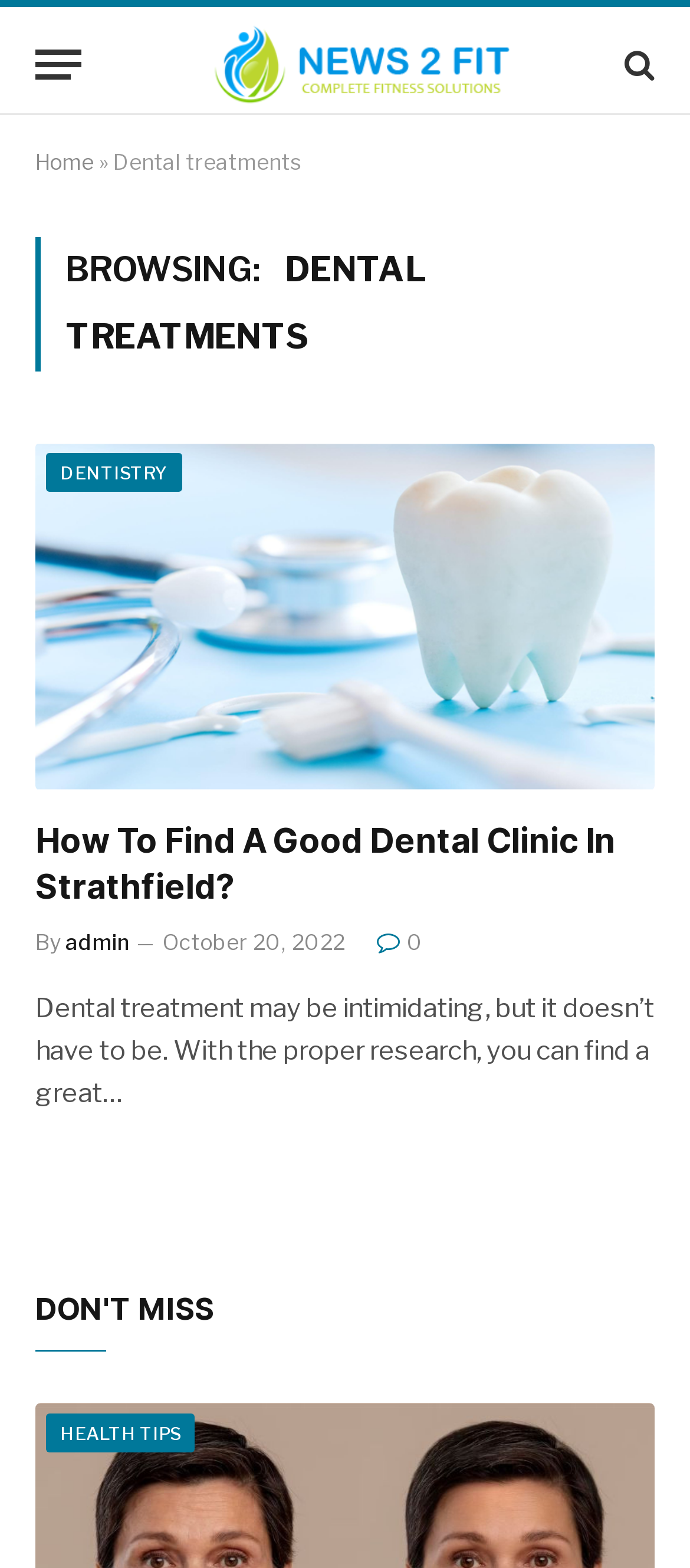Using the webpage screenshot and the element description Dentistry, determine the bounding box coordinates. Specify the coordinates in the format (top-left x, top-left y, bottom-right x, bottom-right y) with values ranging from 0 to 1.

[0.067, 0.289, 0.263, 0.314]